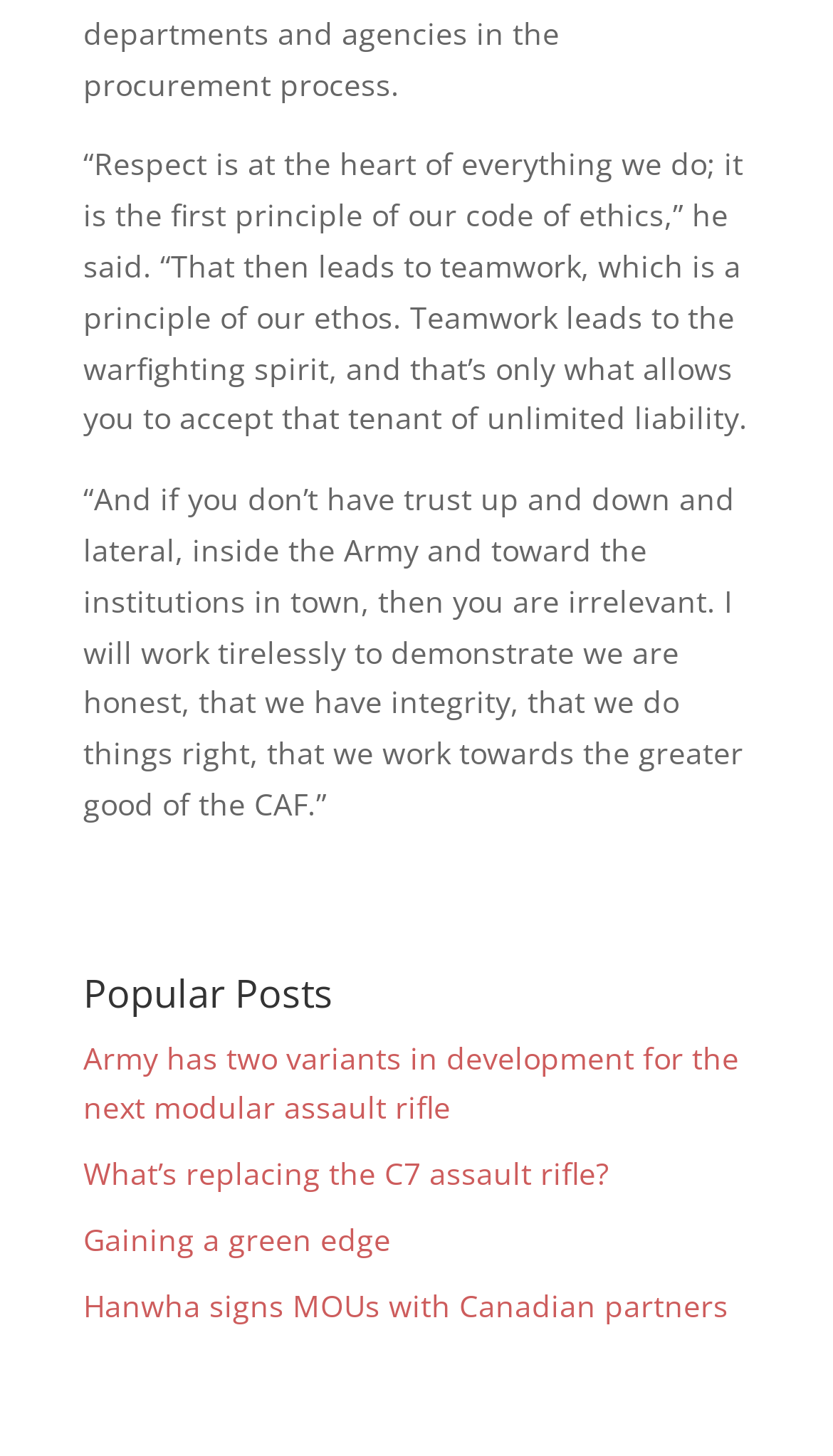What is the first principle of the code of ethics?
Please use the visual content to give a single word or phrase answer.

Respect